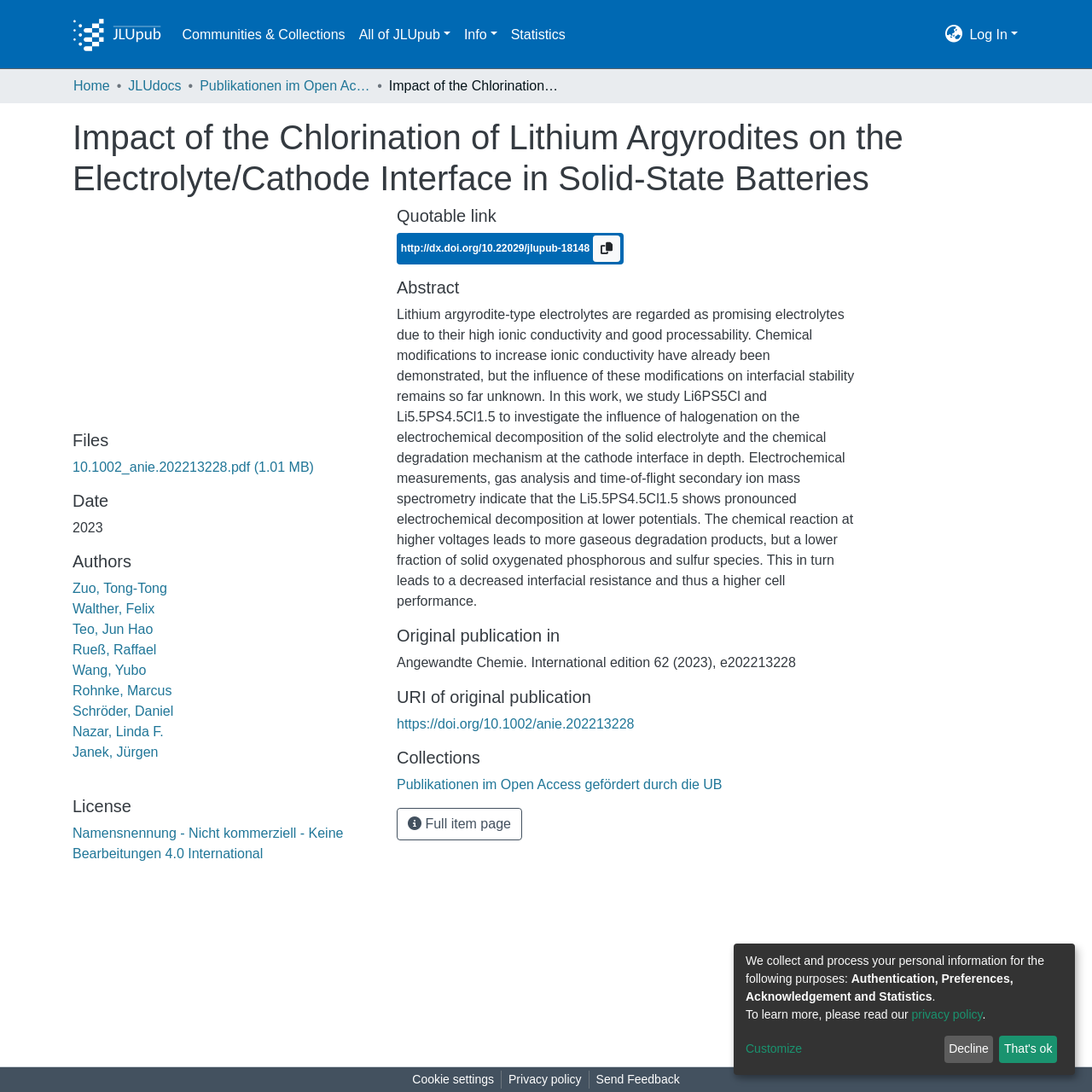Locate the bounding box coordinates of the area to click to fulfill this instruction: "View PMP Certification In San Antonio". The bounding box should be presented as four float numbers between 0 and 1, in the order [left, top, right, bottom].

None